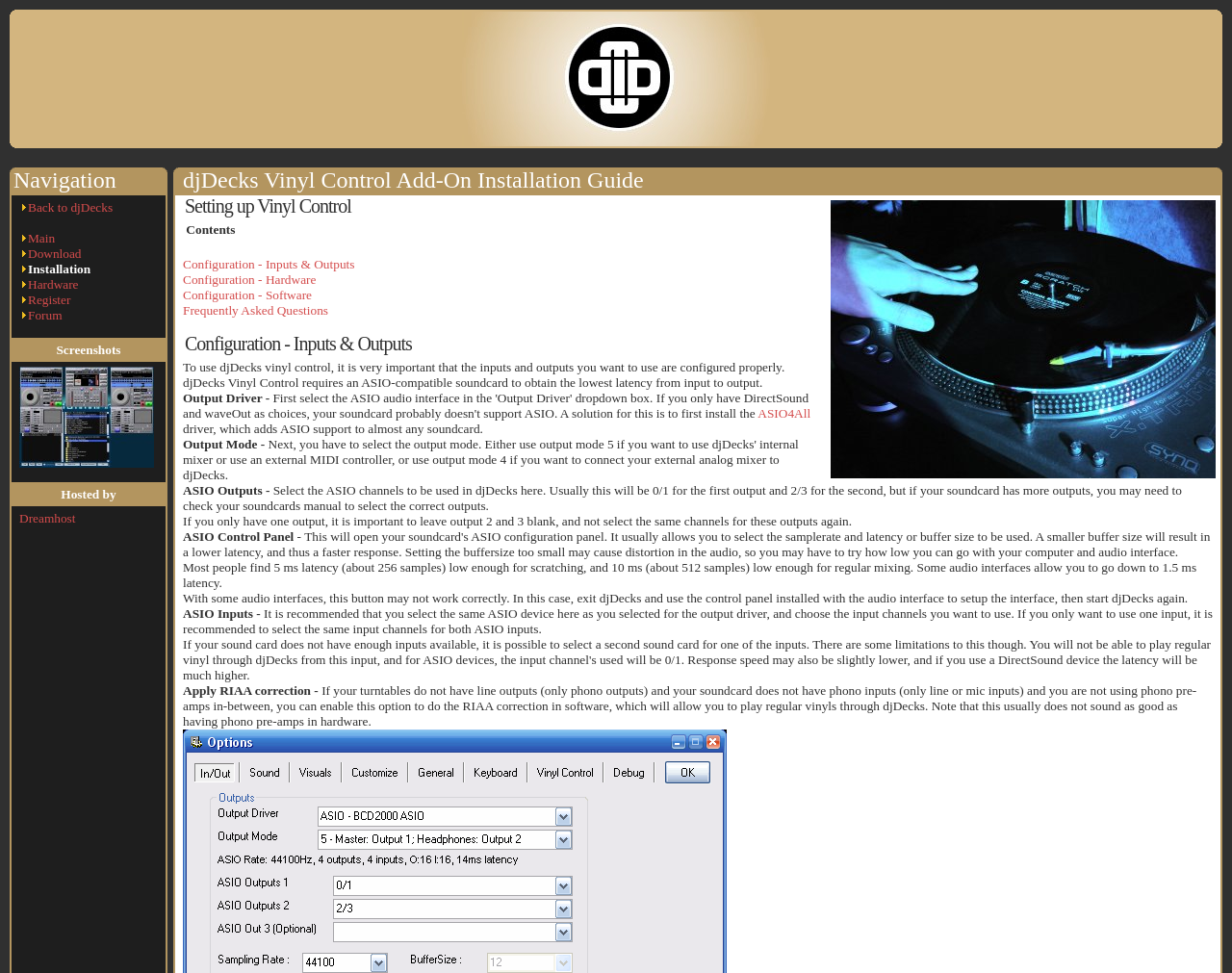Examine the image carefully and respond to the question with a detailed answer: 
What is the purpose of the 'Apply RIAA correction' option?

The 'Apply RIAA correction' option is located in the 'Configuration - Inputs & Outputs' section, and it is used to correct phono output if the turntables do not have line outputs and the soundcard does not have phono inputs, and phono pre-amps are not used in-between.